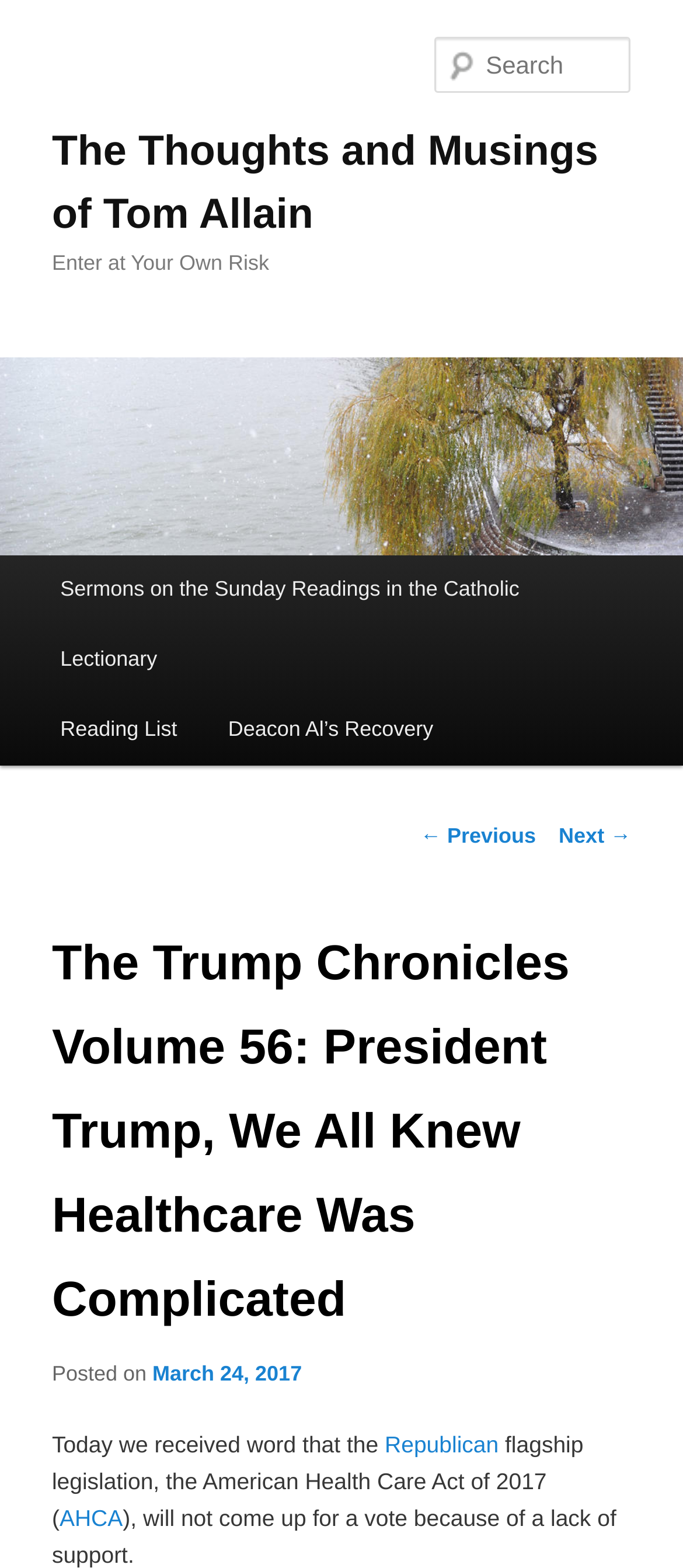Articulate a complete and detailed caption of the webpage elements.

The webpage is a blog post titled "The Trump Chronicles Volume 56: President Trump, We All Knew Healthcare Was Complicated" on a website called "The Thoughts and Musings of Tom Allain". At the top of the page, there is a heading with the website title, which is also a link. Below it, there is another heading that reads "Enter at Your Own Risk". 

On the left side of the page, there is a vertical menu with links to different sections of the website, including "Main menu", "Skip to primary content", "Sermons on the Sunday Readings in the Catholic Lectionary", "Reading List", and "Deacon Al’s Recovery". 

In the main content area, there is a heading that reads "The Trump Chronicles Volume 56: President Trump, We All Knew Healthcare Was Complicated". Below it, there is a post navigation section with links to previous and next posts. The main content of the blog post starts with a heading that reads "Posted on March 24, 2017", followed by a paragraph of text that discusses the Republican's flagship legislation, the American Health Care Act of 2017. There are also links to related topics, such as "Republican" and "AHCA", within the text. 

At the top right corner of the page, there is a search box with a label "Search". There is also an image on the page, but its content is not described.